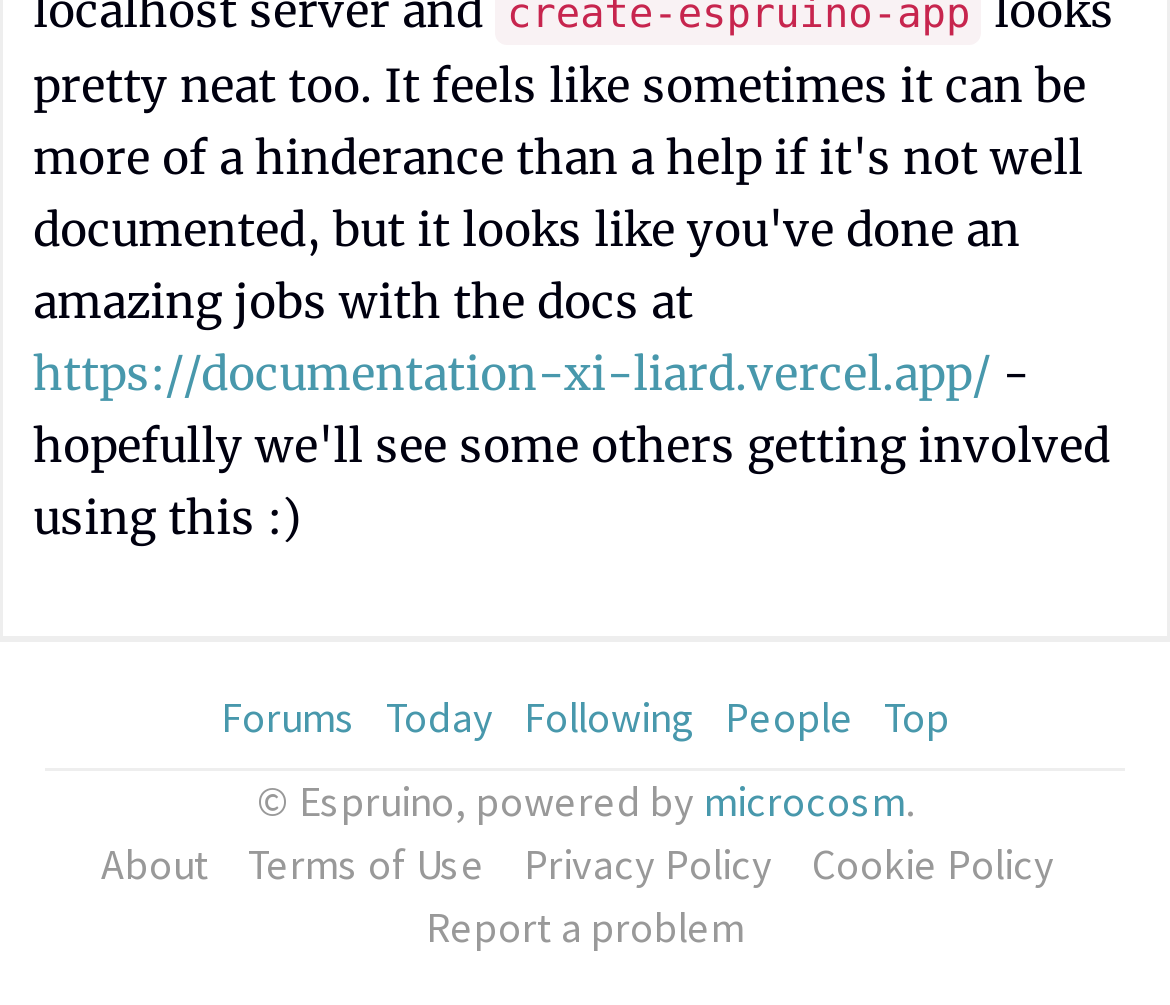How many links are in the top navigation bar?
Answer the question with a single word or phrase by looking at the picture.

6